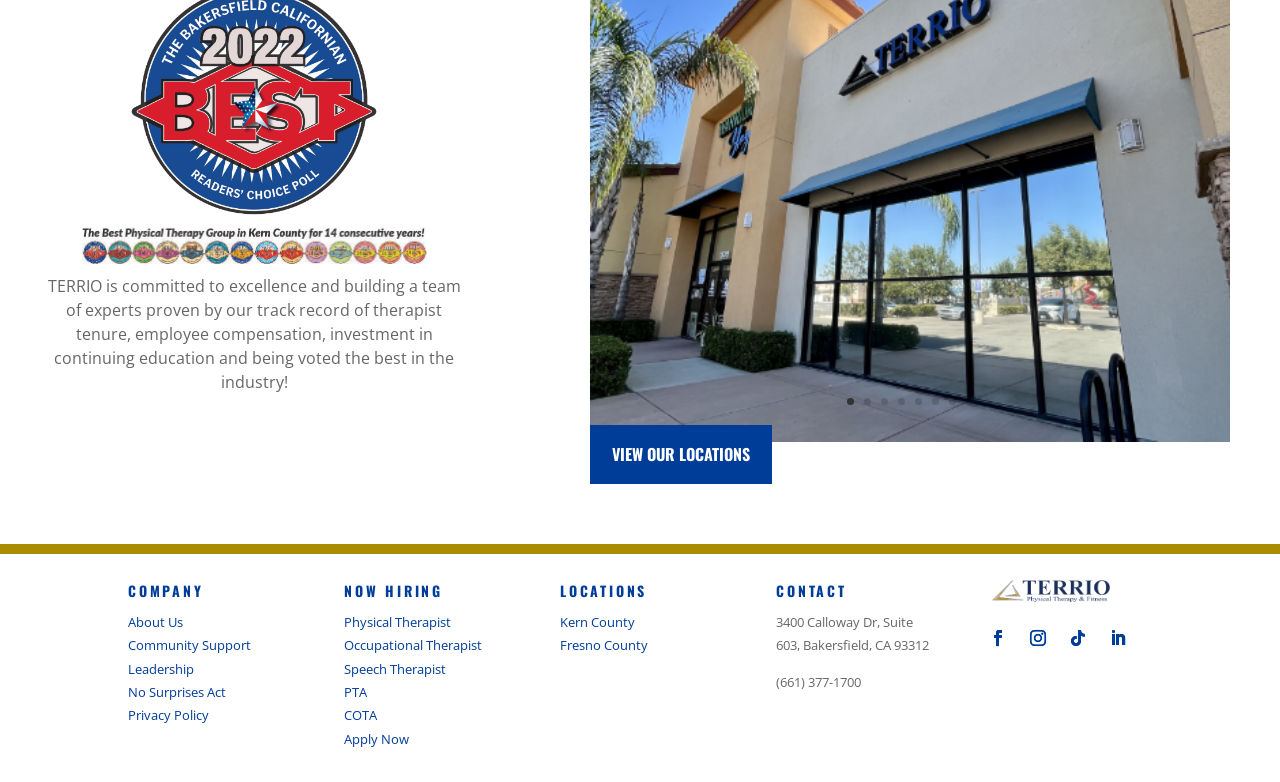Could you indicate the bounding box coordinates of the region to click in order to complete this instruction: "Share this article".

None